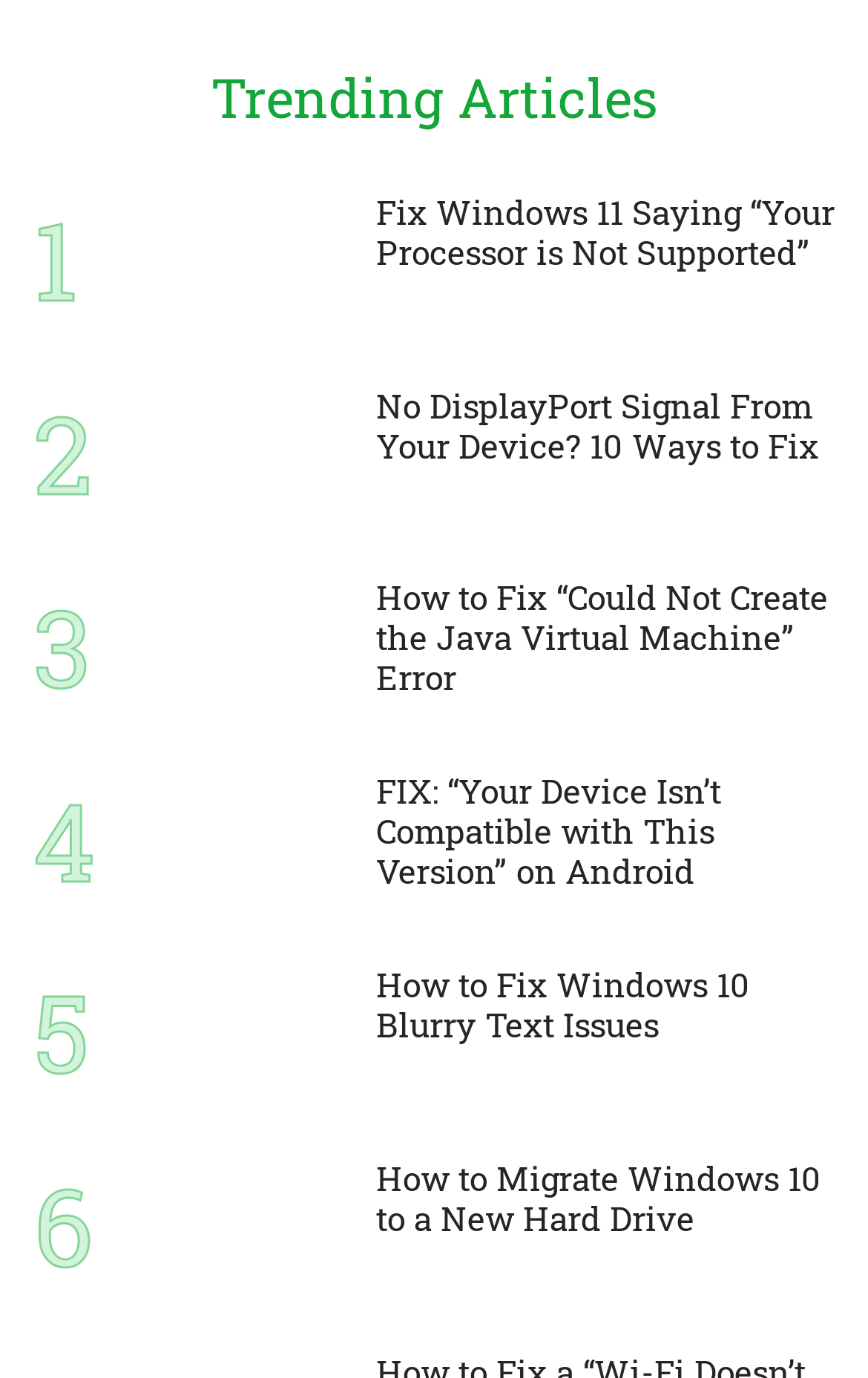Locate the bounding box coordinates of the item that should be clicked to fulfill the instruction: "Read the article about fixing Windows 11 processor issues".

[0.141, 0.139, 0.408, 0.24]